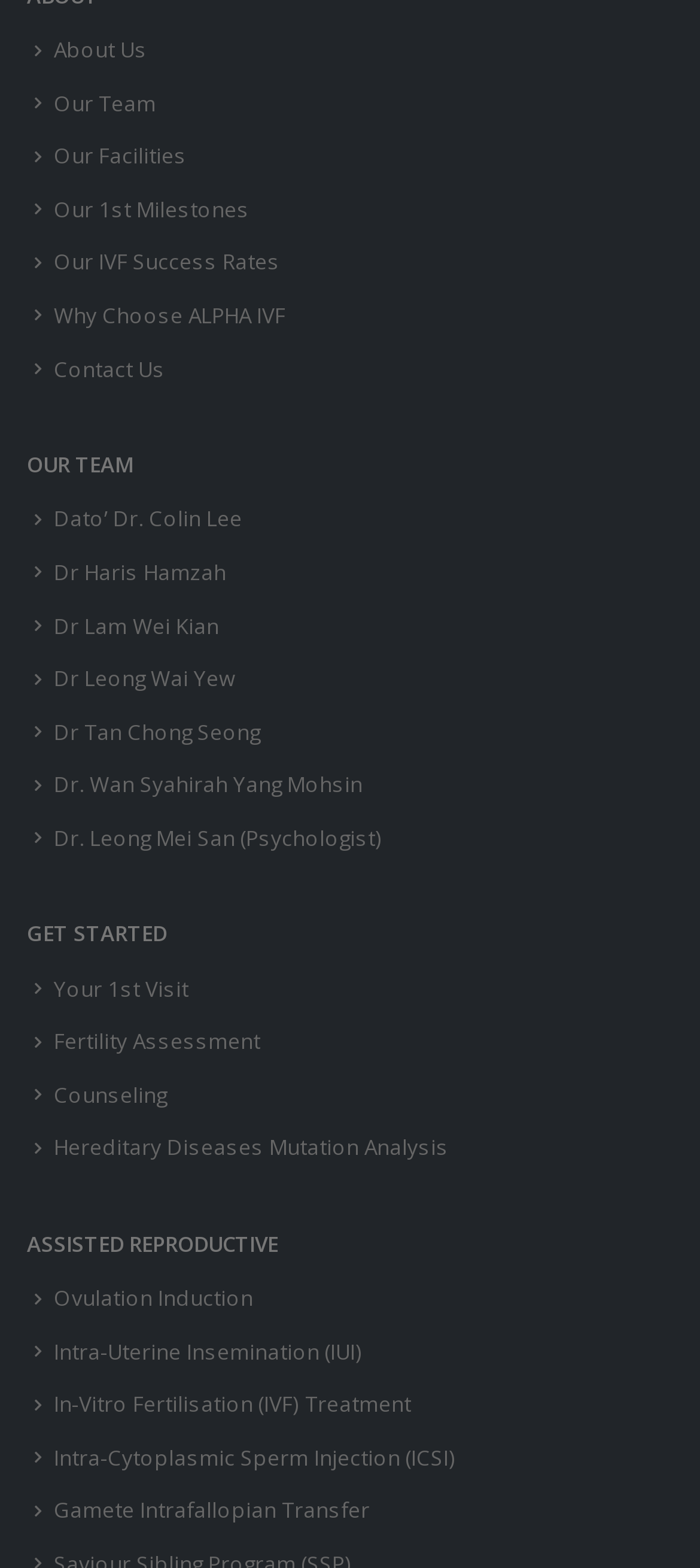Locate the coordinates of the bounding box for the clickable region that fulfills this instruction: "submit your comment".

None